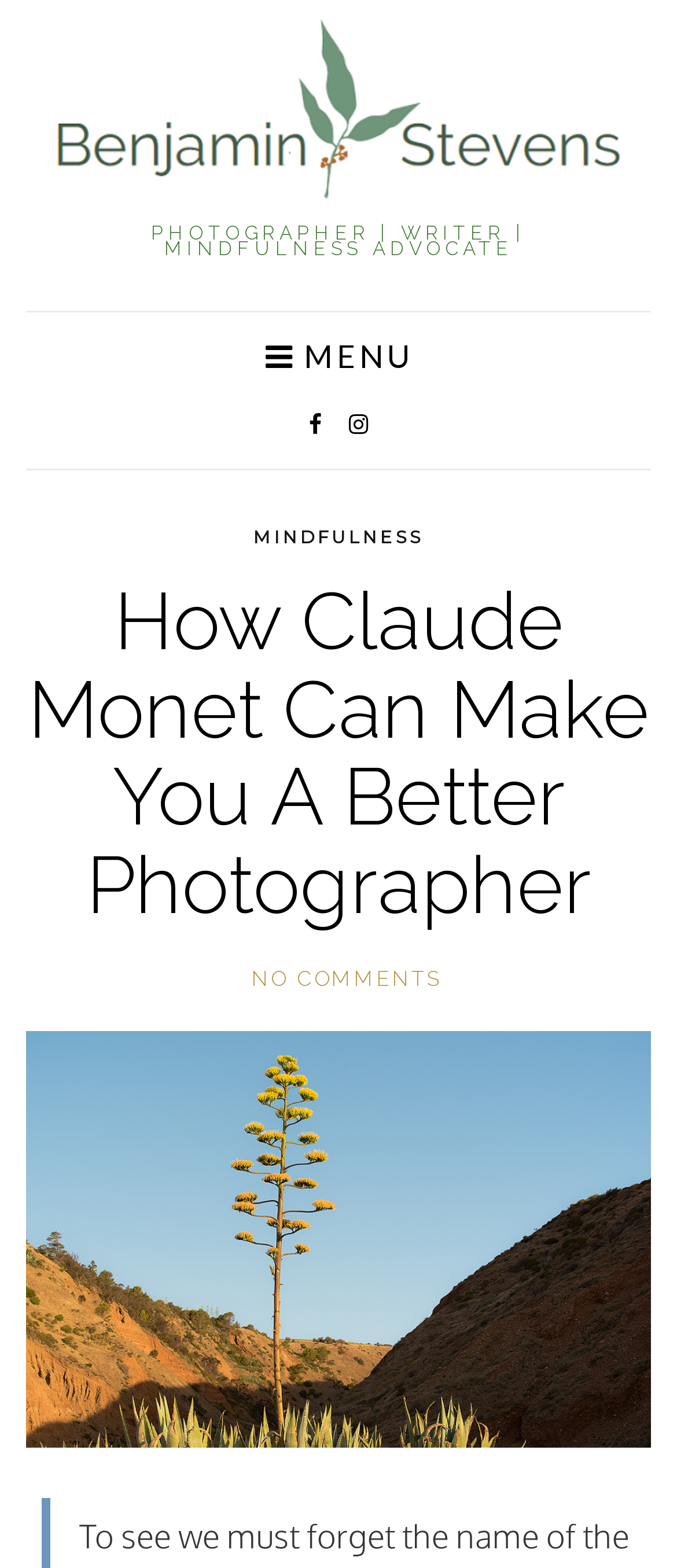Provide a one-word or one-phrase answer to the question:
What is the title of the article?

How Claude Monet Can Make You A Better Photographer